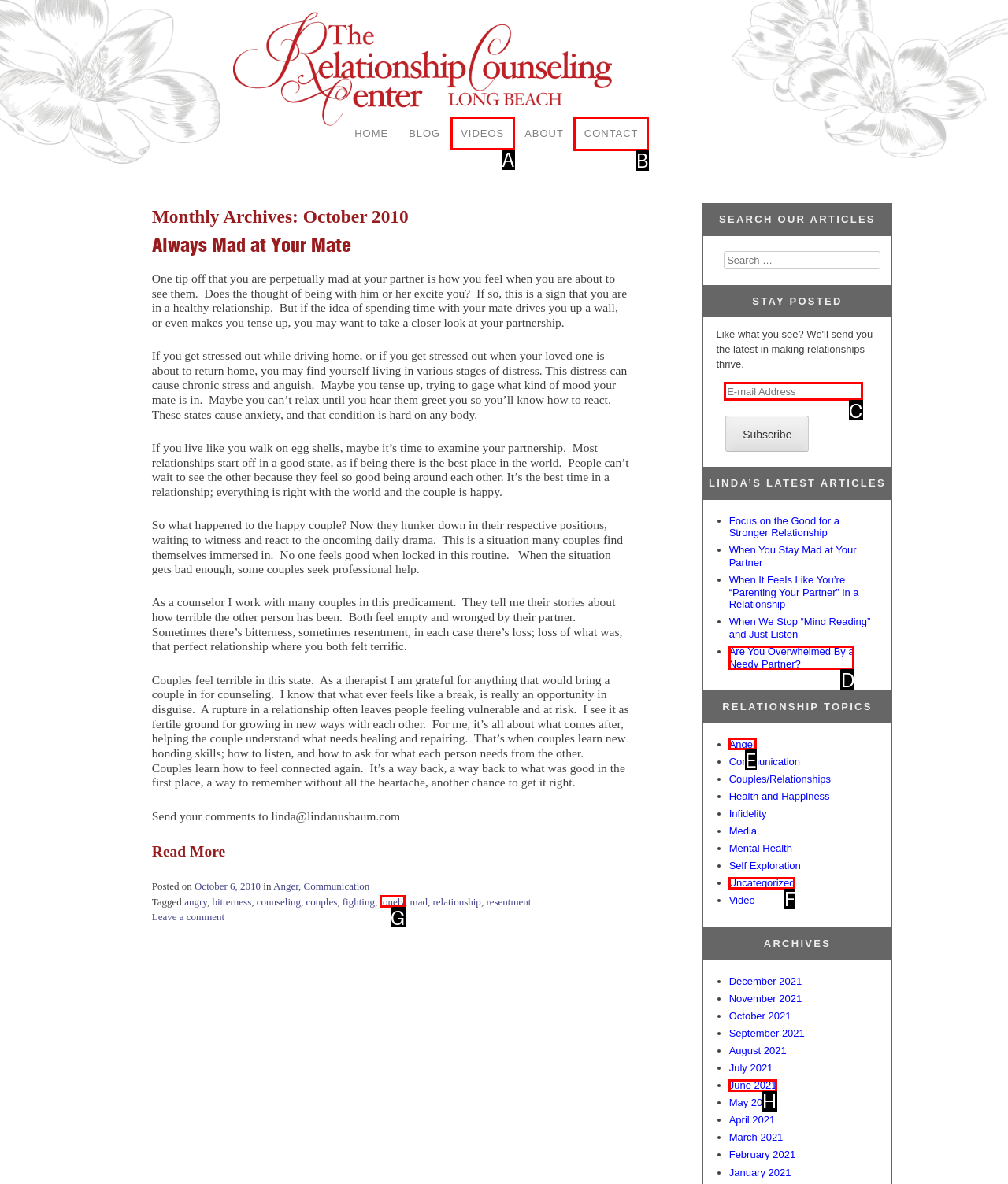Tell me which letter I should select to achieve the following goal: Click on the 'CONTACT' link
Answer with the corresponding letter from the provided options directly.

B